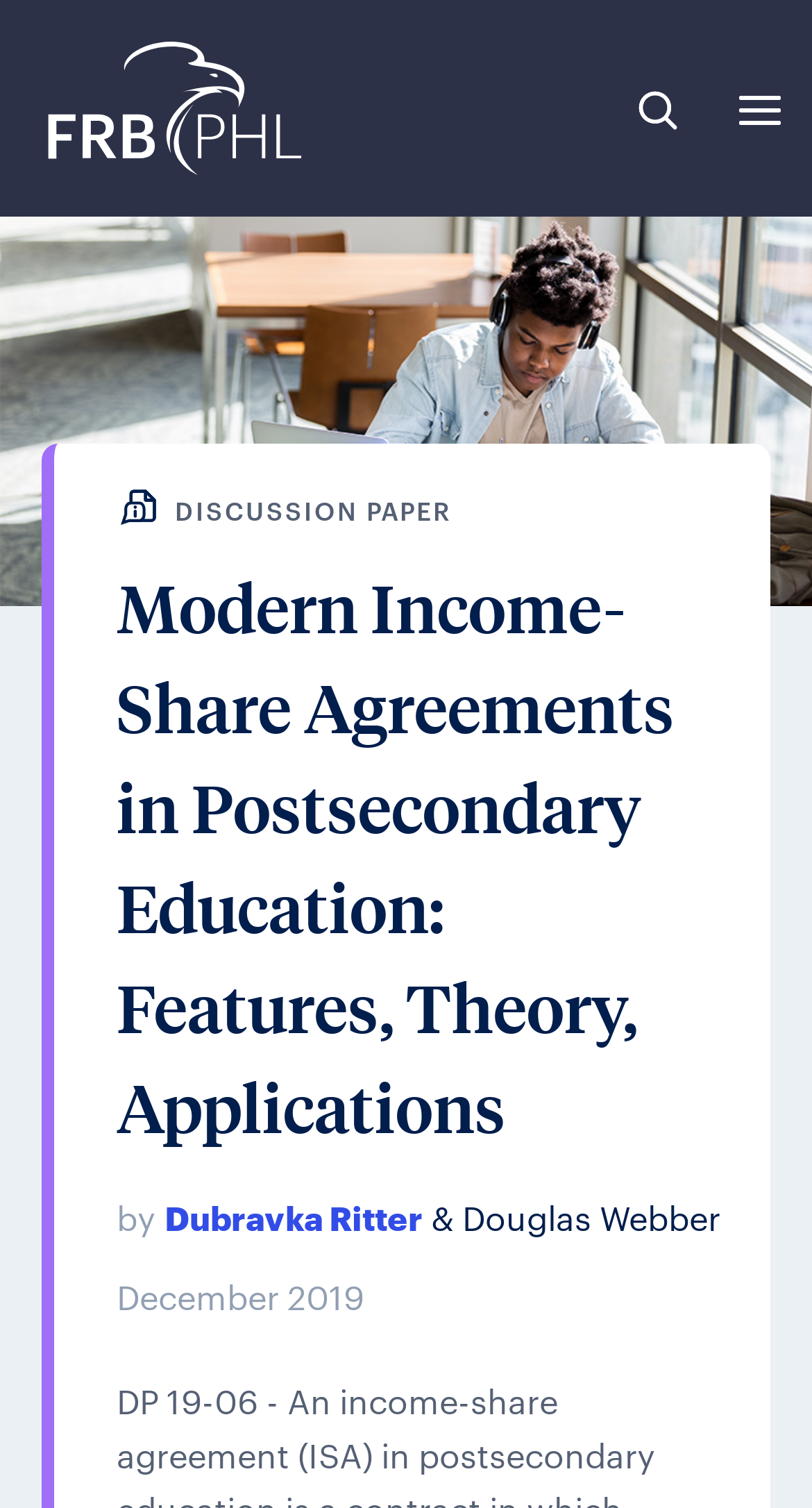Reply to the question with a single word or phrase:
What is the name of the author on the left?

Dubravka Ritter